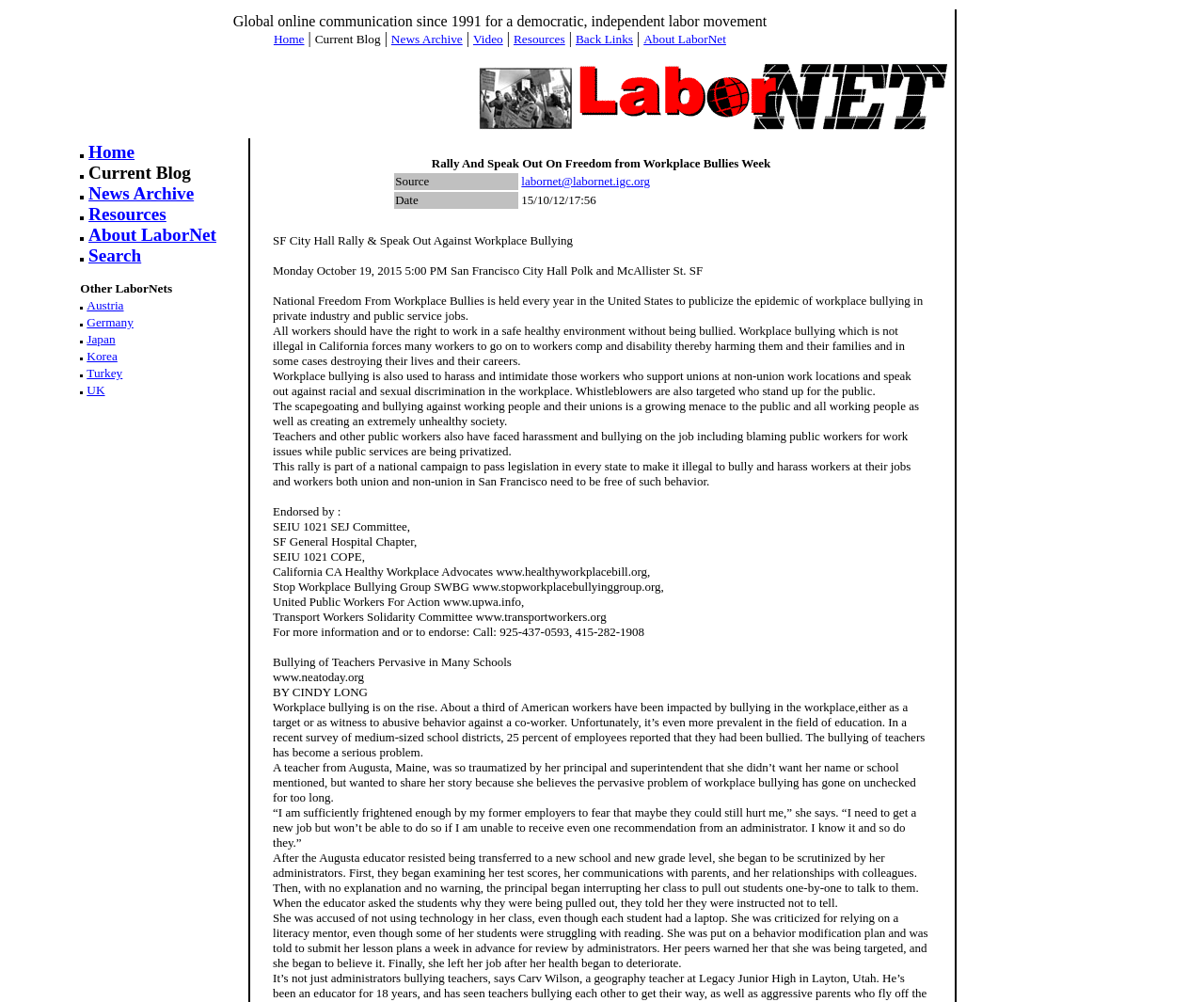Can you find the bounding box coordinates for the element that needs to be clicked to execute this instruction: "View the 'News Archive'"? The coordinates should be given as four float numbers between 0 and 1, i.e., [left, top, right, bottom].

[0.325, 0.03, 0.384, 0.046]